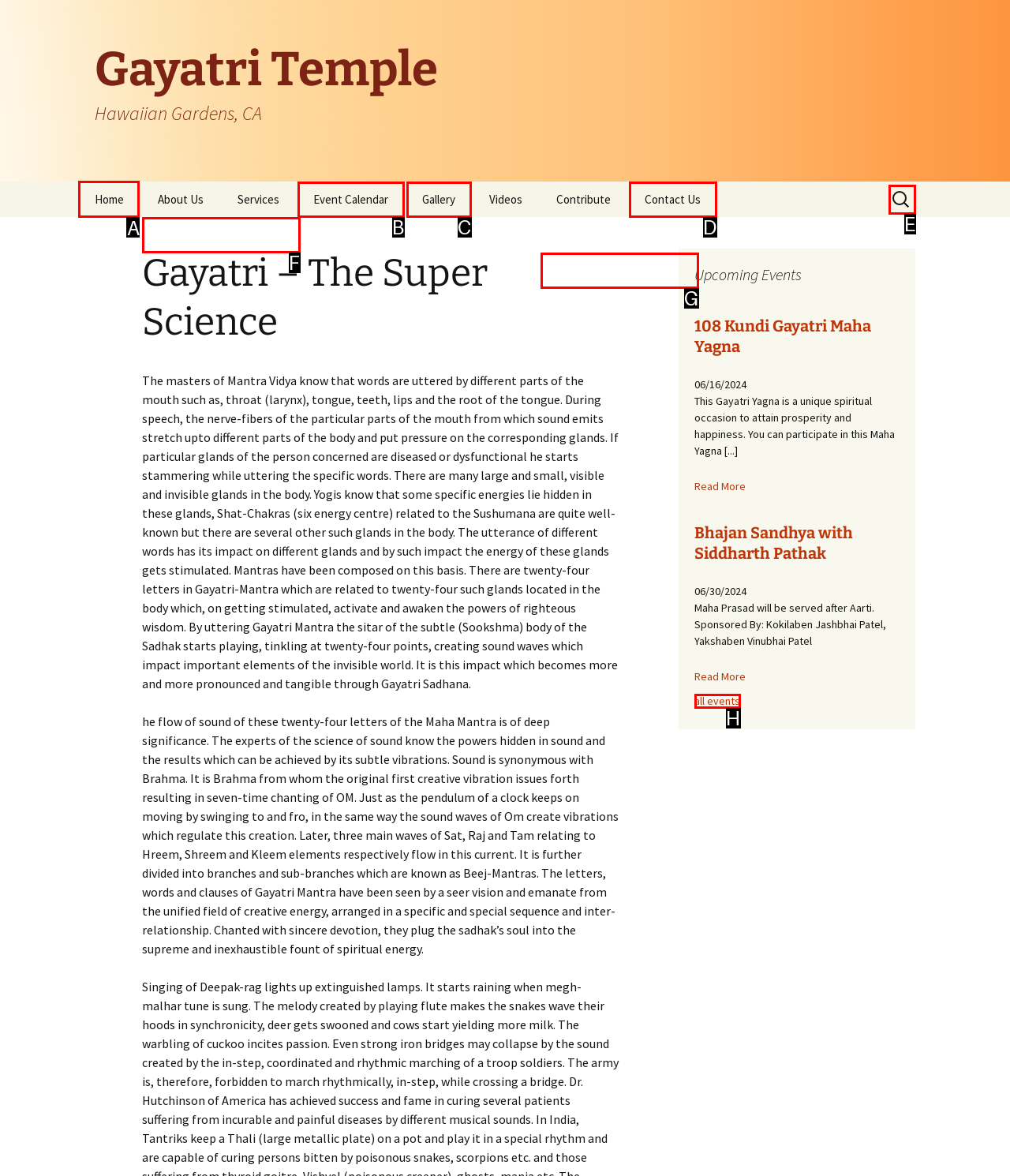Select the appropriate HTML element to click on to finish the task: Click on the 'Home' link.
Answer with the letter corresponding to the selected option.

A